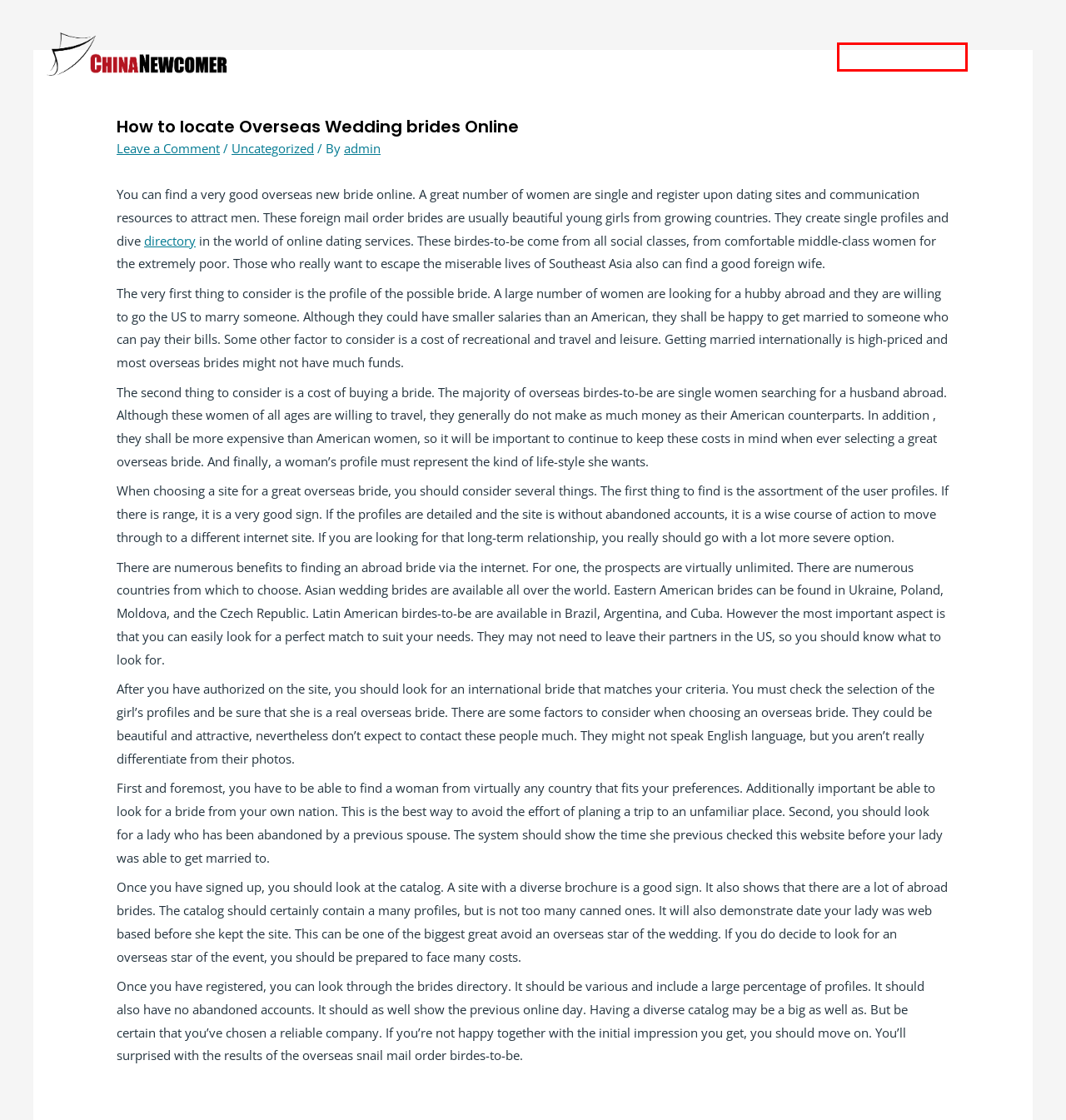Review the screenshot of a webpage containing a red bounding box around an element. Select the description that best matches the new webpage after clicking the highlighted element. The options are:
A. Contact – Chinanewcomer
B. admin – Chinanewcomer
C. Pricing & FAQ – Chinanewcomer
D. Slots Volcano – Вулкан Platinum наилучшее казино на Стране России – Chinanewcomer
E. All Courses – Chinanewcomer
F. ABSA old mutual online loans Second Credits – Chinanewcomer
G. Uncategorized – Chinanewcomer
H. Chinanewcomer – Jumpstart your new life

E